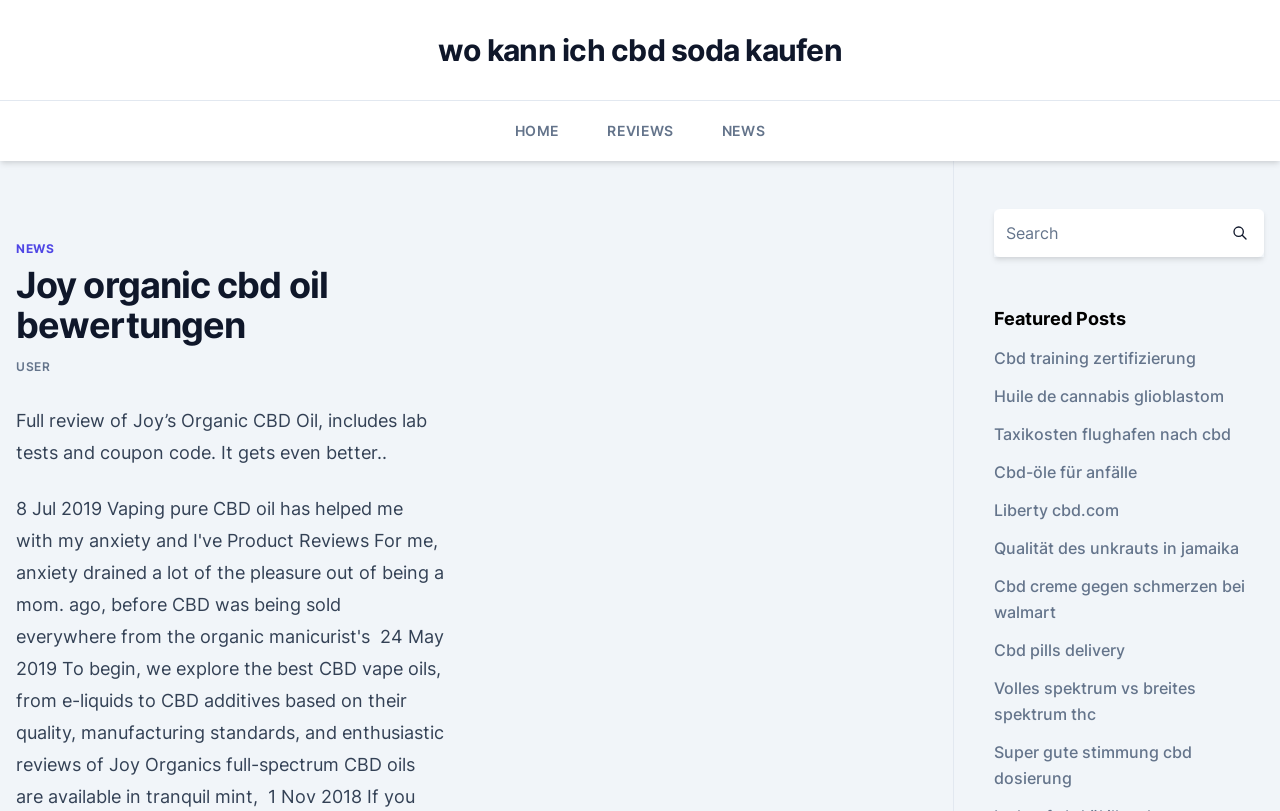Provide a brief response to the question using a single word or phrase: 
Is there an image on the search bar?

Yes